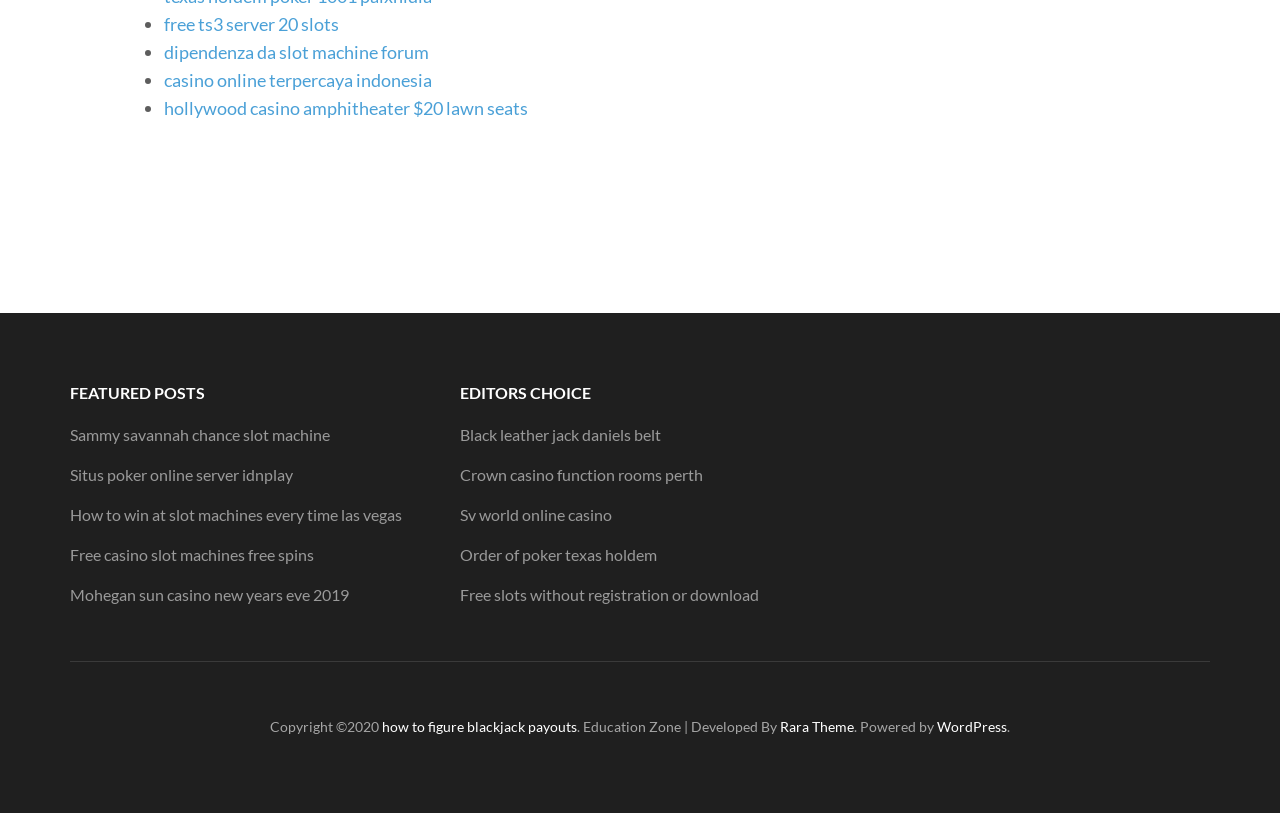Locate the UI element described by Rara Theme in the provided webpage screenshot. Return the bounding box coordinates in the format (top-left x, top-left y, bottom-right x, bottom-right y), ensuring all values are between 0 and 1.

[0.609, 0.883, 0.667, 0.904]